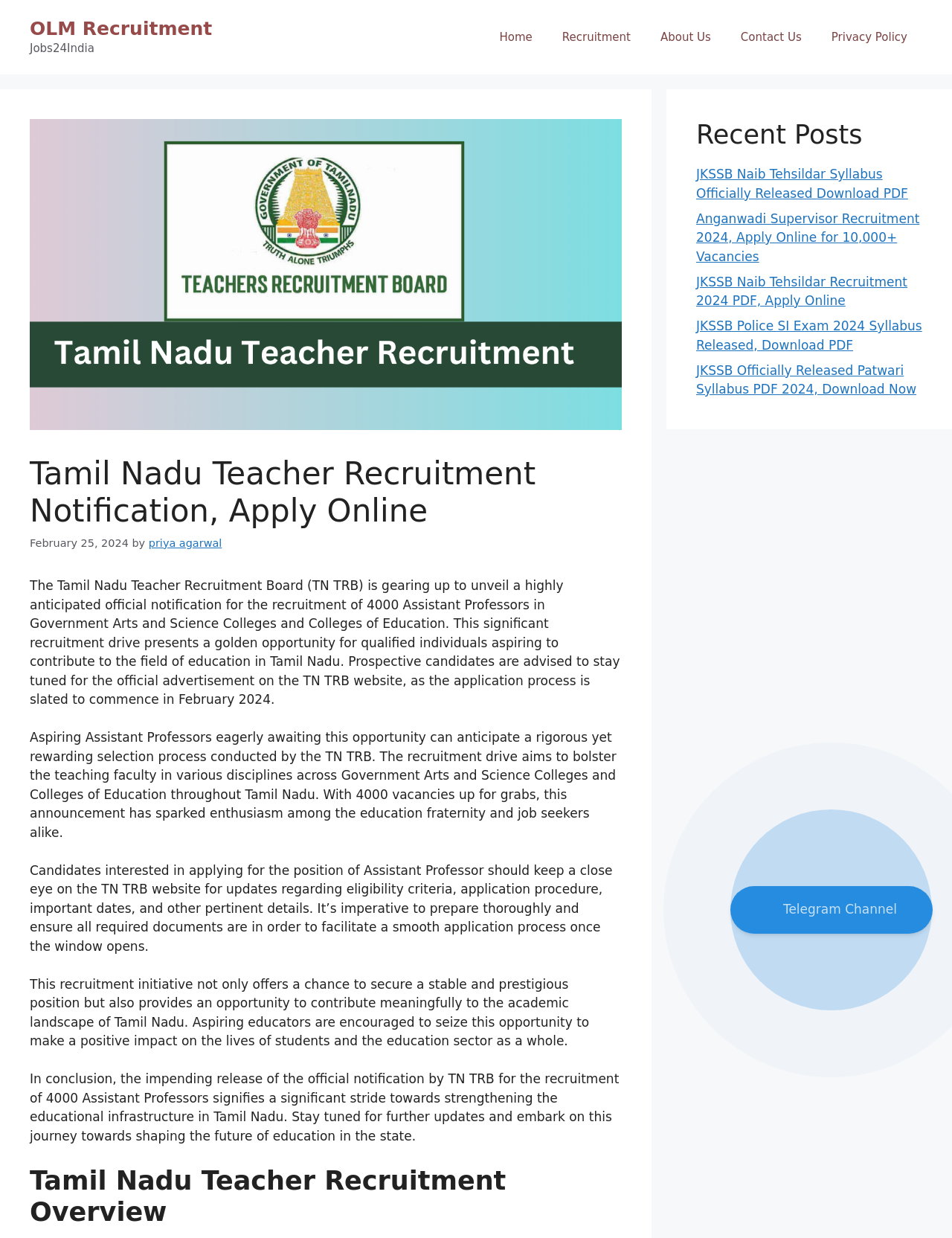Pinpoint the bounding box coordinates for the area that should be clicked to perform the following instruction: "Read the 'Tamil Nadu Teacher Recruitment Notification, Apply Online' heading".

[0.031, 0.368, 0.653, 0.428]